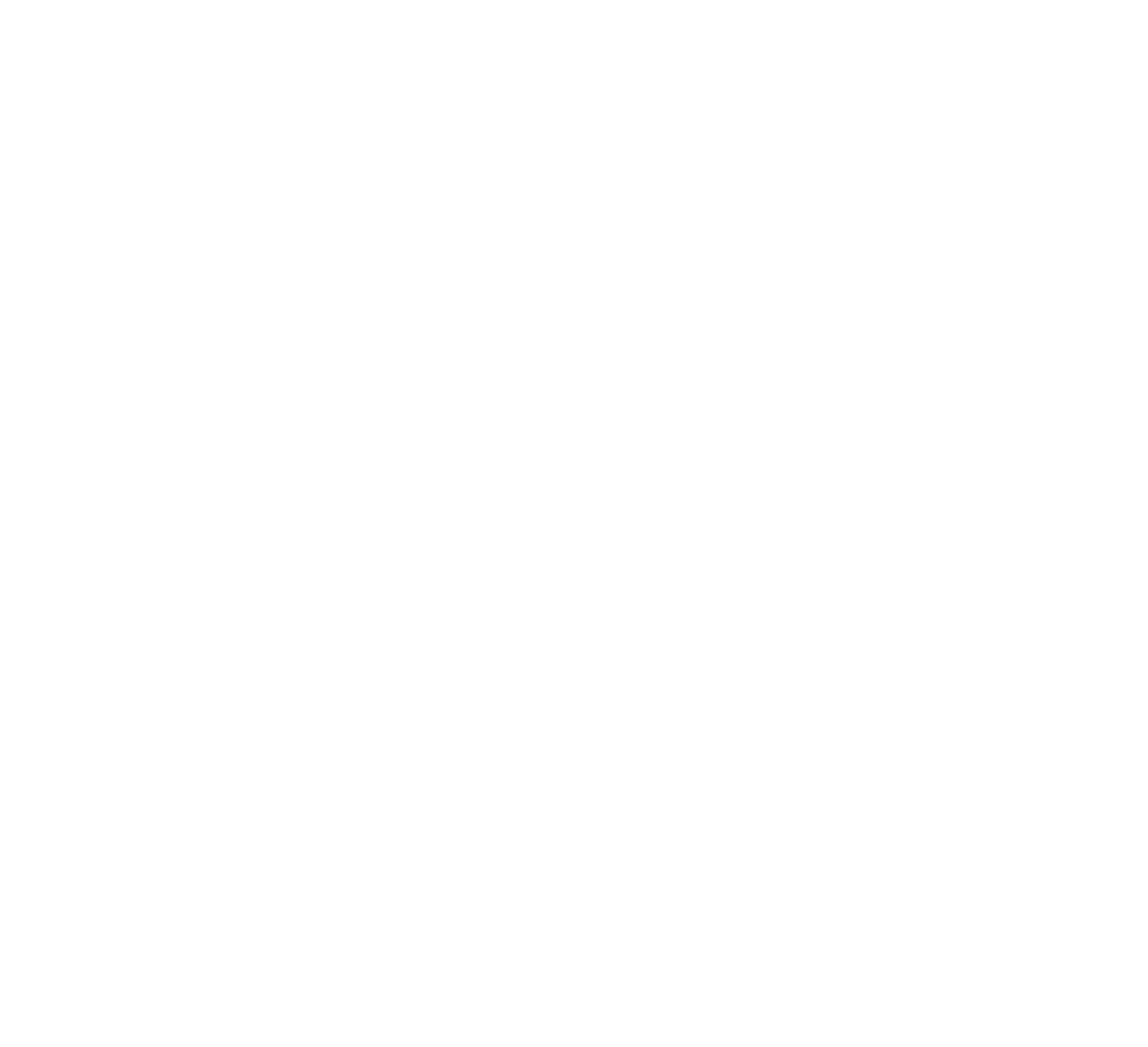Provide the bounding box coordinates for the UI element that is described by this text: "mheuber@mayerbrown.com". The coordinates should be in the form of four float numbers between 0 and 1: [left, top, right, bottom].

[0.247, 0.106, 0.444, 0.123]